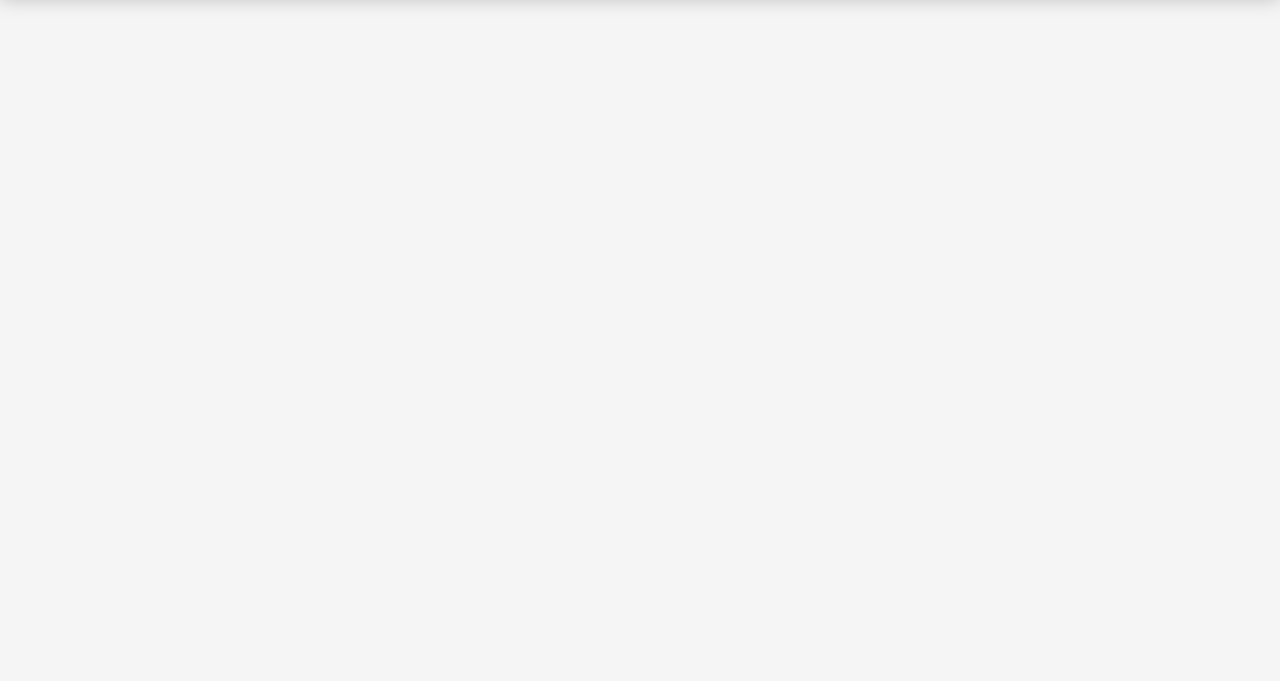Find and specify the bounding box coordinates that correspond to the clickable region for the instruction: "Click on WordPress Hosting".

[0.12, 0.053, 0.227, 0.079]